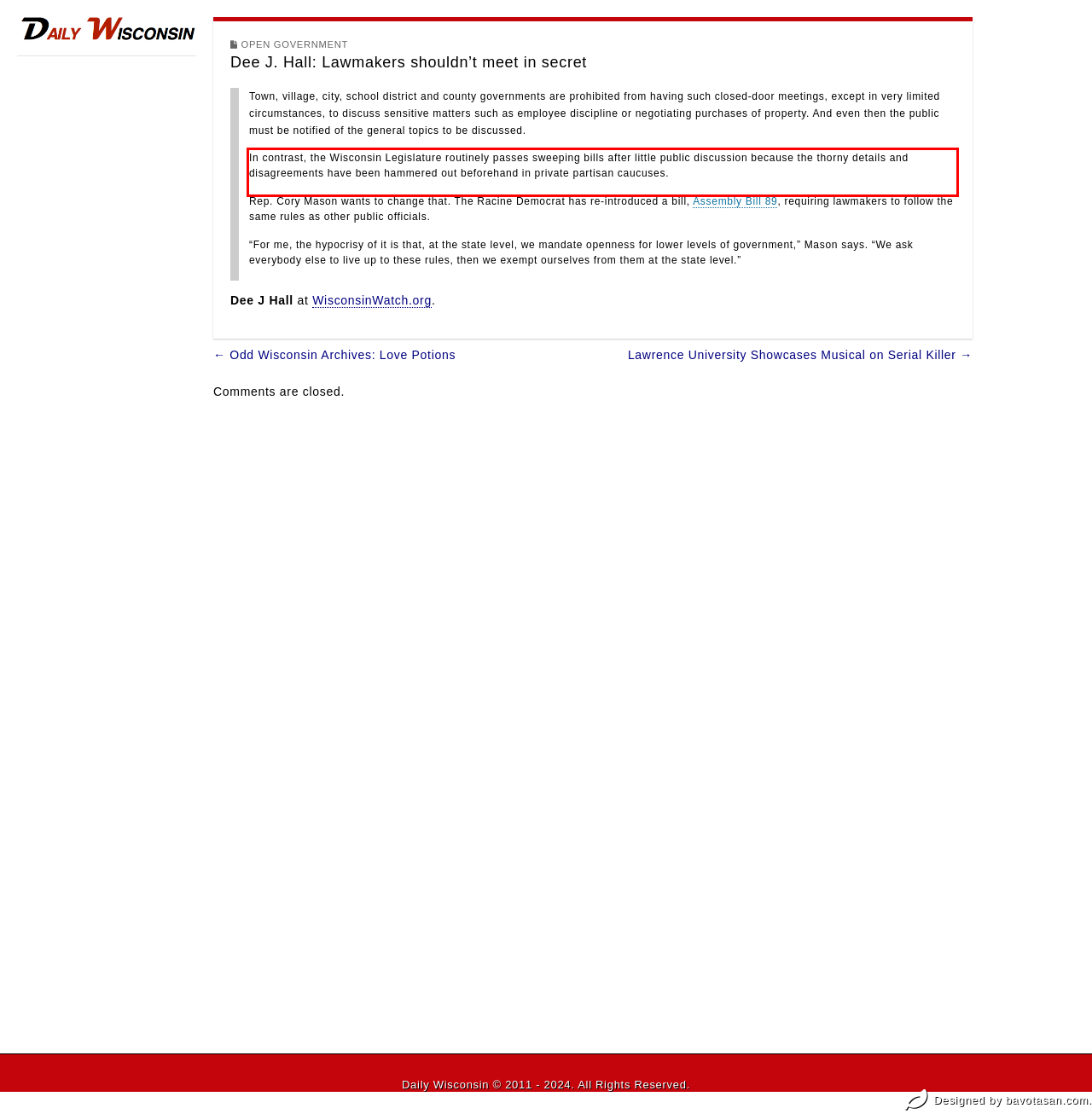Examine the screenshot of the webpage, locate the red bounding box, and perform OCR to extract the text contained within it.

In contrast, the Wisconsin Legislature routinely passes sweeping bills after little public discussion because the thorny details and disagreements have been hammered out beforehand in private partisan caucuses.